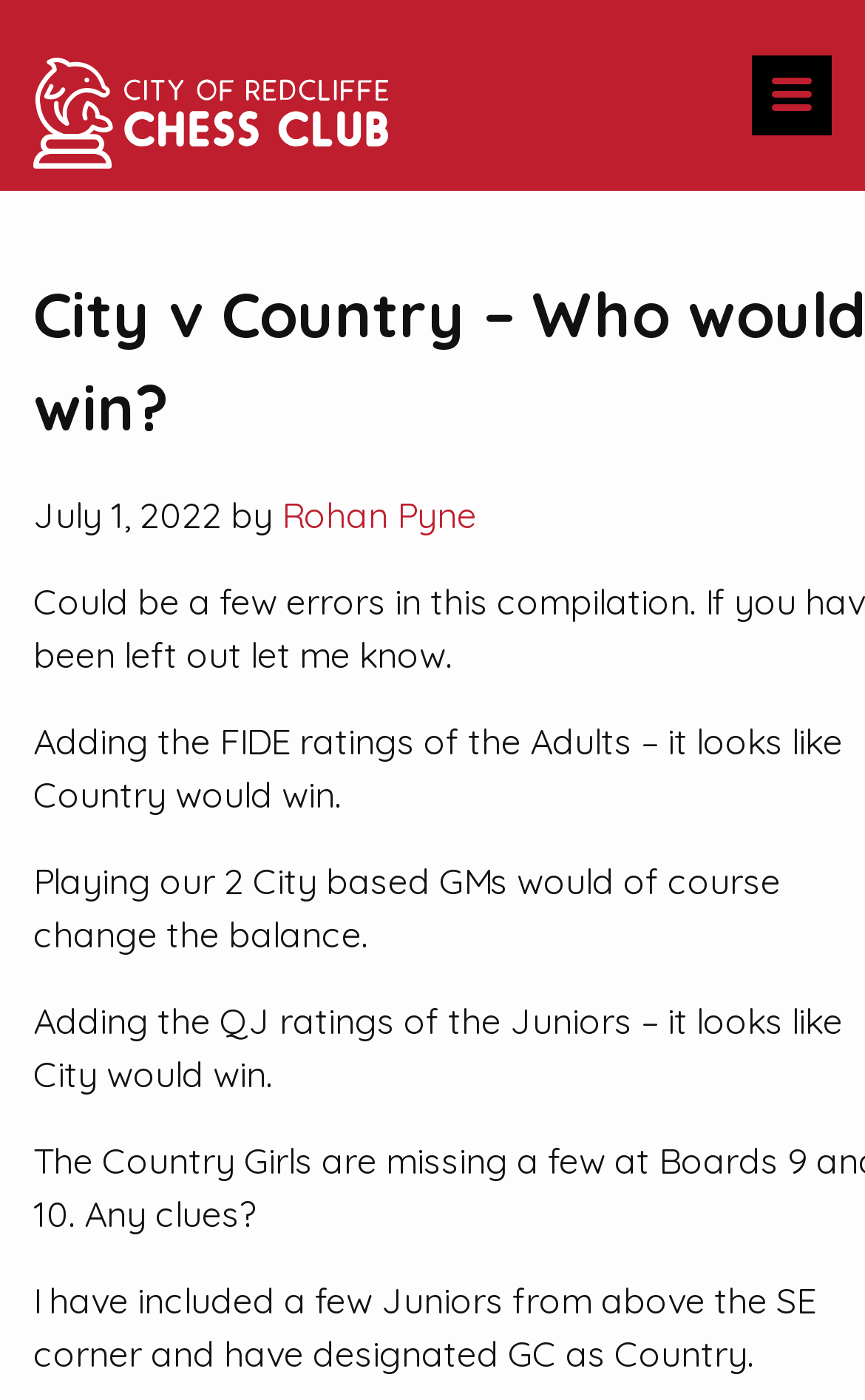Extract the bounding box coordinates for the UI element described by the text: "Rohan Pyne". The coordinates should be in the form of [left, top, right, bottom] with values between 0 and 1.

[0.326, 0.352, 0.551, 0.384]